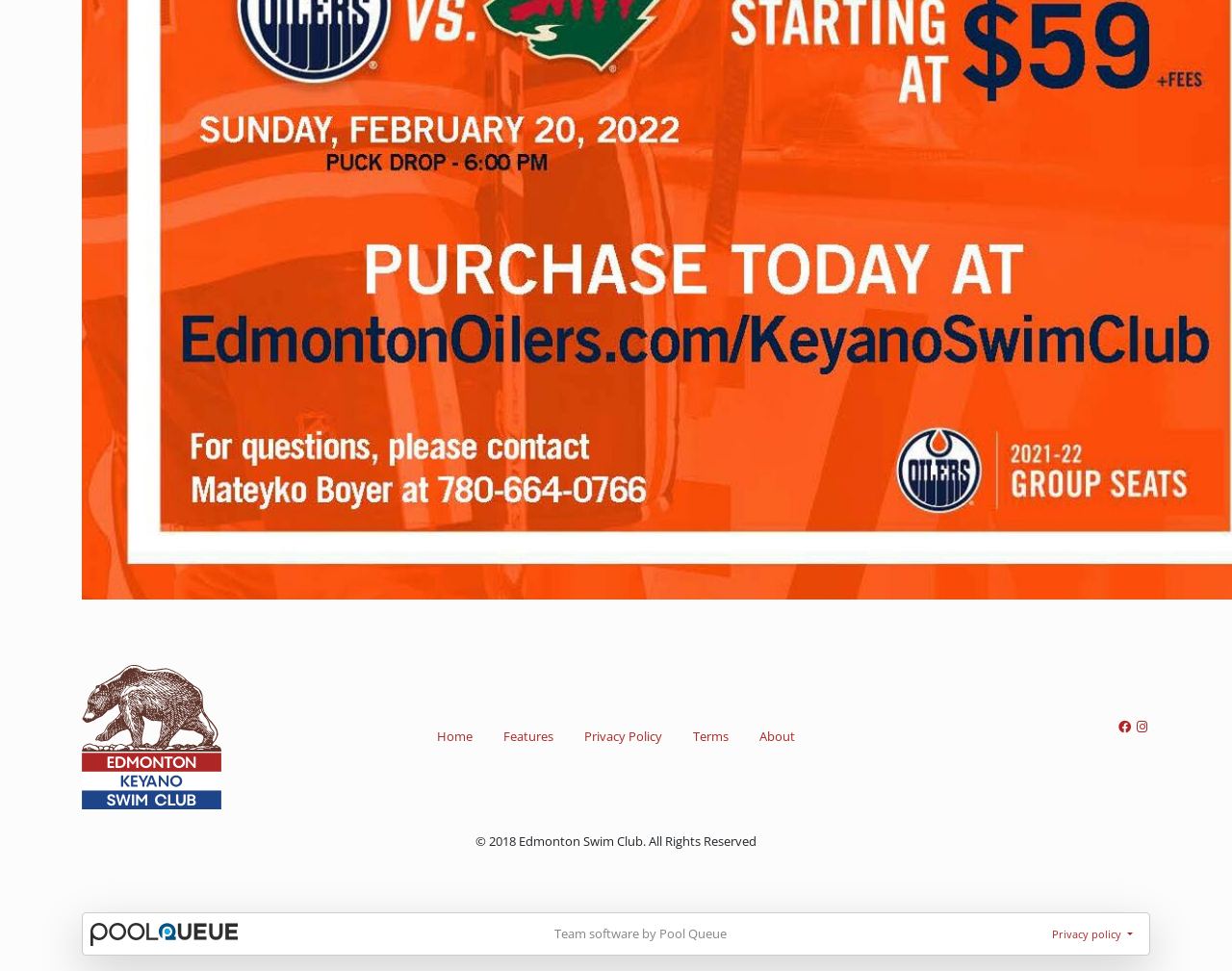What is the copyright year of the Edmonton Swim Club?
Answer the question with detailed information derived from the image.

I found a StaticText element with the content '© 2018 Edmonton Swim Club. All Rights Reserved', which indicates the copyright year of the Edmonton Swim Club is 2018.